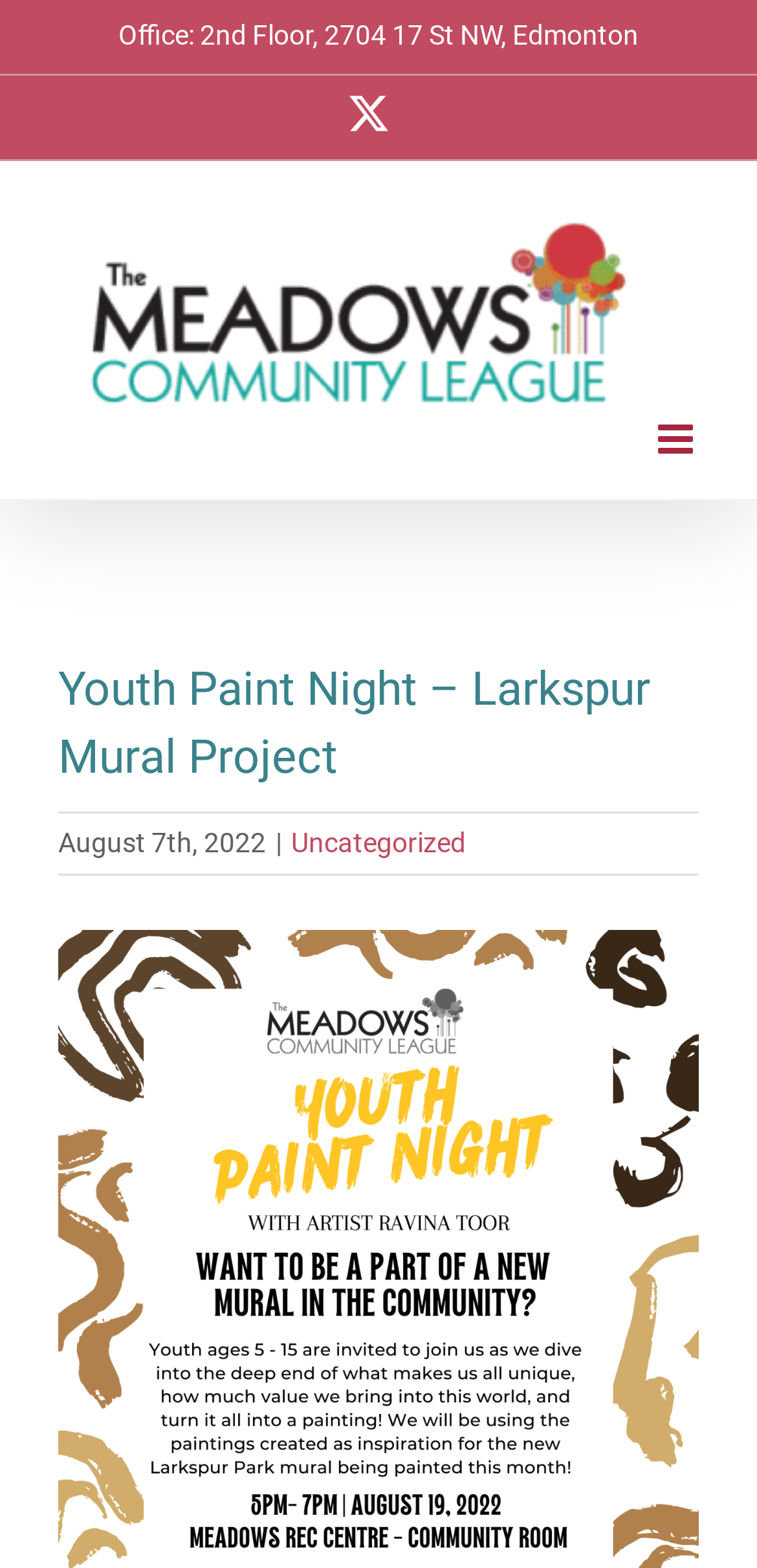Provide your answer in one word or a succinct phrase for the question: 
What is the address of the office?

2nd Floor, 2704 17 St NW, Edmonton